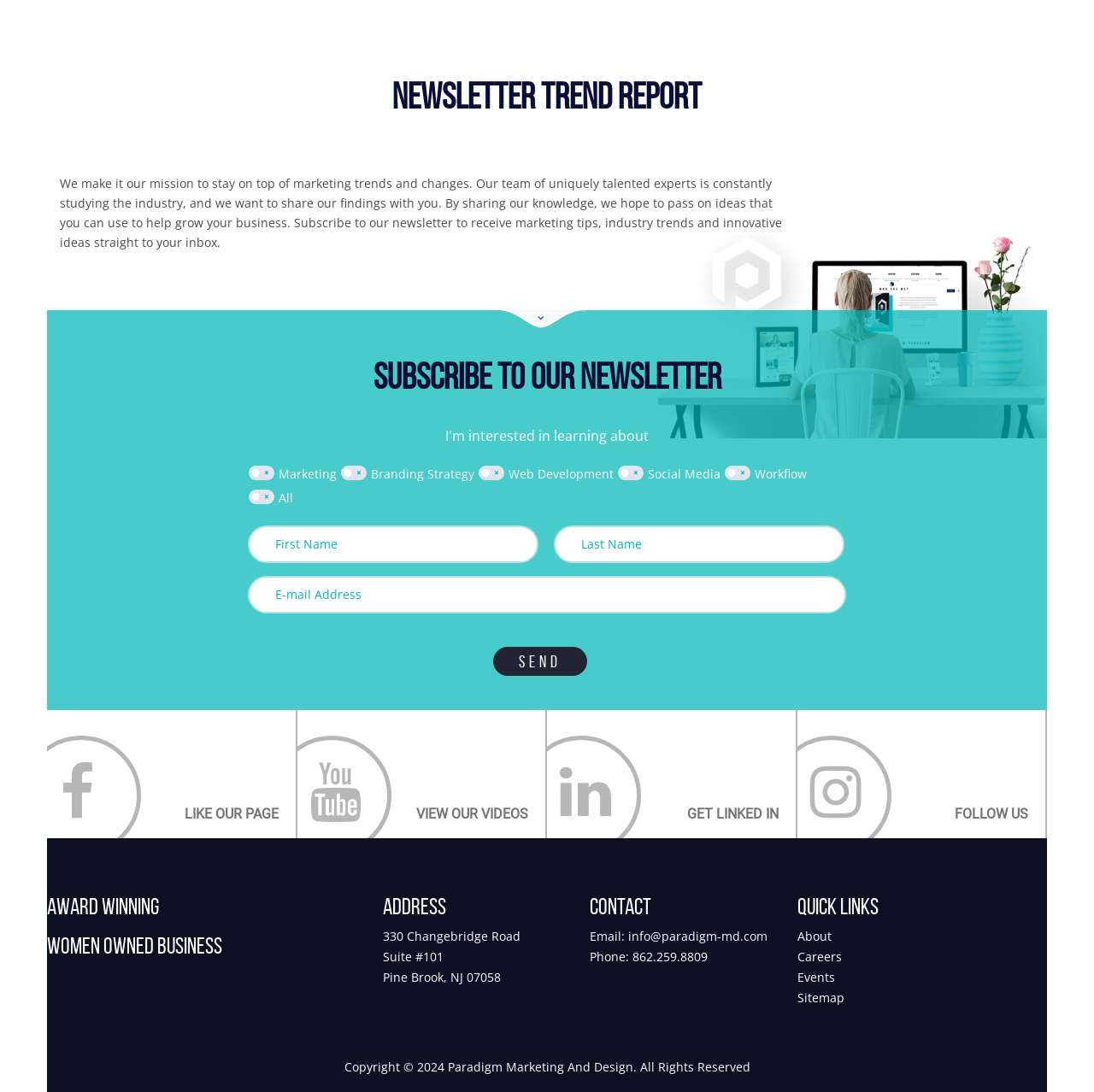Please determine the bounding box coordinates of the element to click in order to execute the following instruction: "Click the SEND button". The coordinates should be four float numbers between 0 and 1, specified as [left, top, right, bottom].

[0.451, 0.592, 0.537, 0.619]